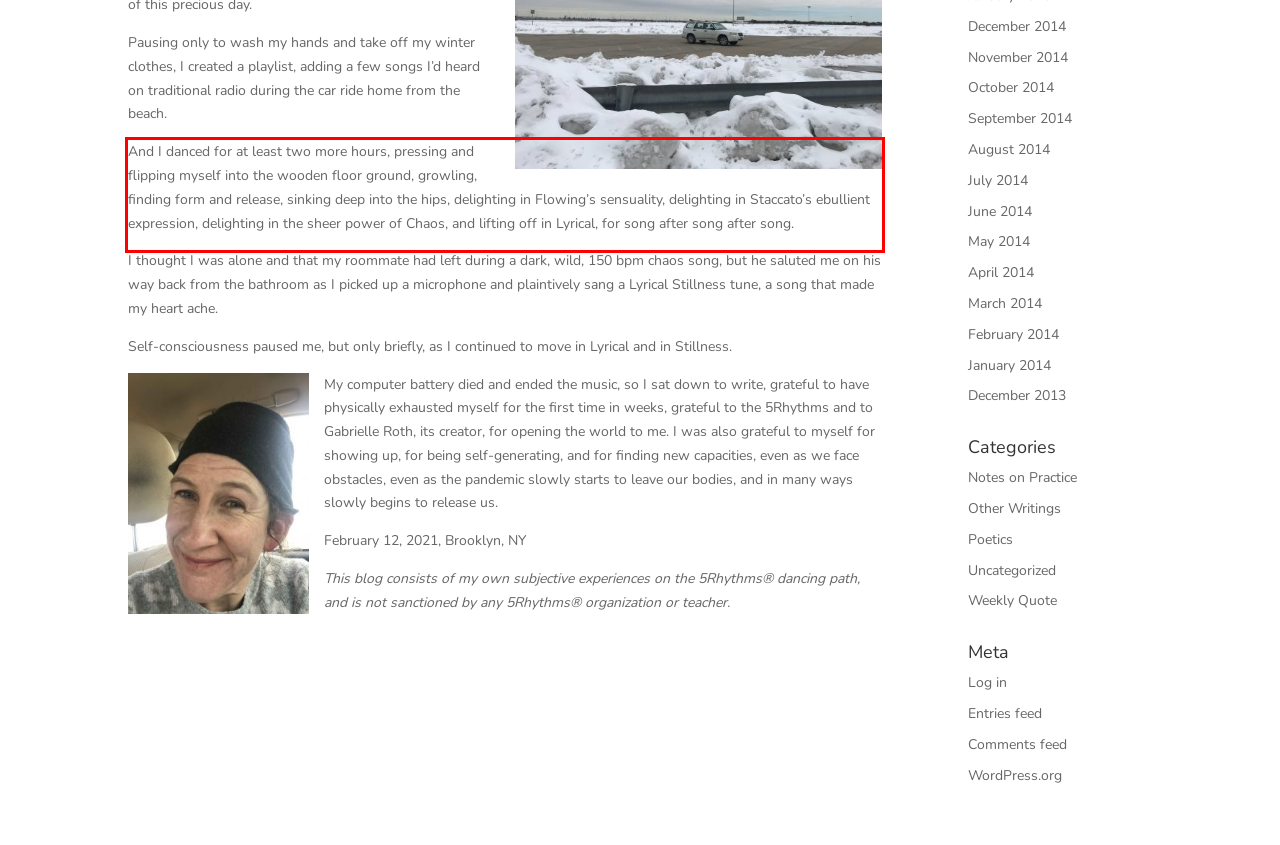Using the provided webpage screenshot, recognize the text content in the area marked by the red bounding box.

And I danced for at least two more hours, pressing and flipping myself into the wooden floor ground, growling, finding form and release, sinking deep into the hips, delighting in Flowing’s sensuality, delighting in Staccato’s ebullient expression, delighting in the sheer power of Chaos, and lifting off in Lyrical, for song after song after song.